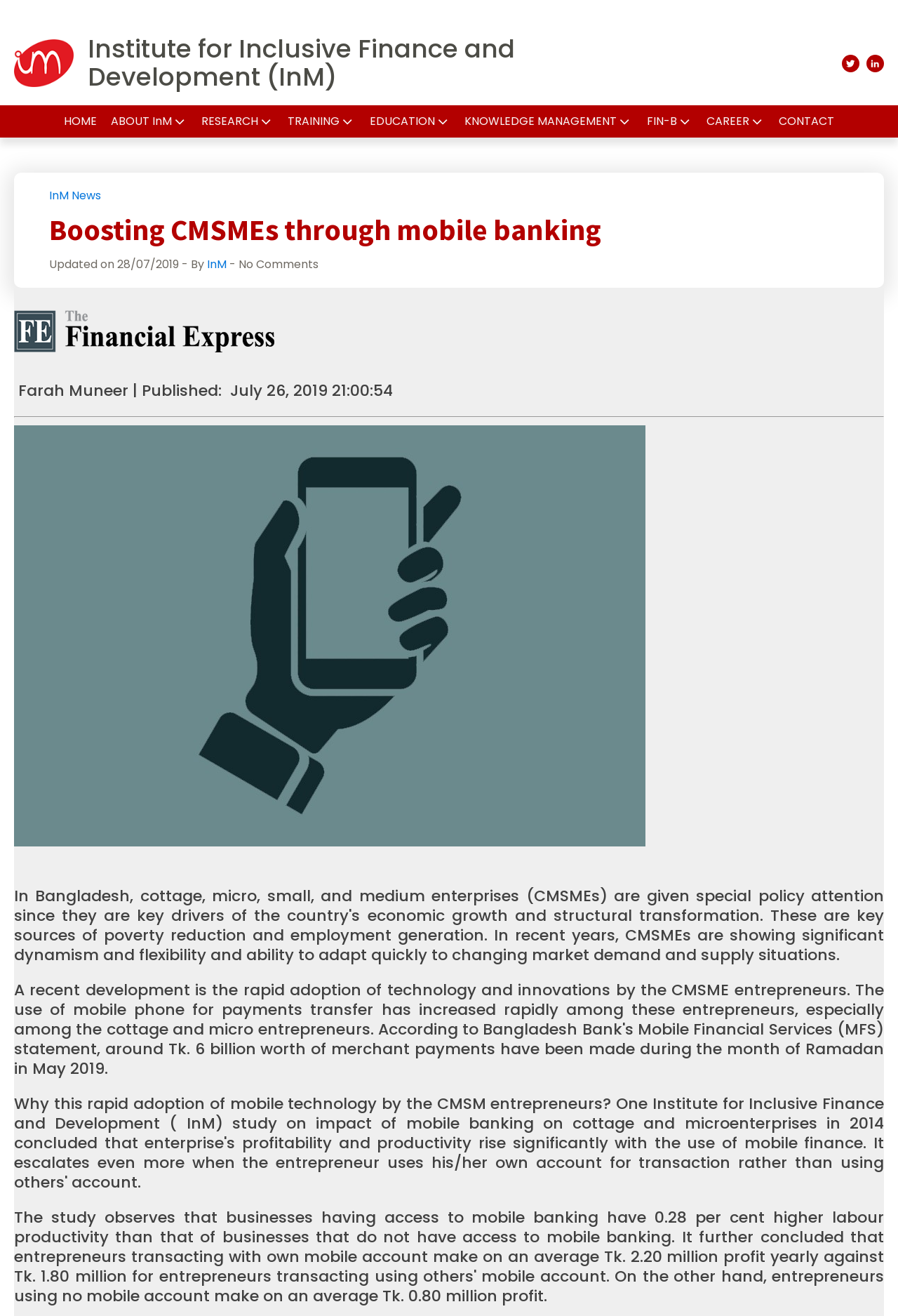Create a detailed summary of the webpage's content and design.

The webpage is about the Institute for Inclusive Finance and Development (InM) and its focus on boosting CMSMEs (Central, Medium, Small, and Micro Enterprises) through mobile banking. 

At the top left, there is a link to the institute's homepage, followed by a series of links to different sections of the website, including "ABOUT InM", "RESEARCH", "TRAINING", "EDUCATION", "KNOWLEDGE MANAGEMENT", "FIN-B", "CAREER", and "CONTACT". Each of these links has a downward-pointing arrow icon next to it.

On the top right, there are links to the institute's social media profiles on Twitter and LinkedIn, each represented by their respective logos.

Below the navigation menu, there is a heading that reads "Boosting CMSMEs through mobile banking". Underneath this heading, there is a paragraph of text that appears to be an article or news story, but the exact content is not specified.

To the right of the article, there is a sidebar with a link to "InM News" and some information about the article, including the date it was updated (July 28, 2019) and the author (InM). There is also a note that says "No Comments".

Below the article, there is a horizontal separator line, followed by an image that takes up most of the width of the page. Above the image, there is some text that appears to be a caption or description, including the author's name (Farah Muneer) and the publication date (July 26, 2019).